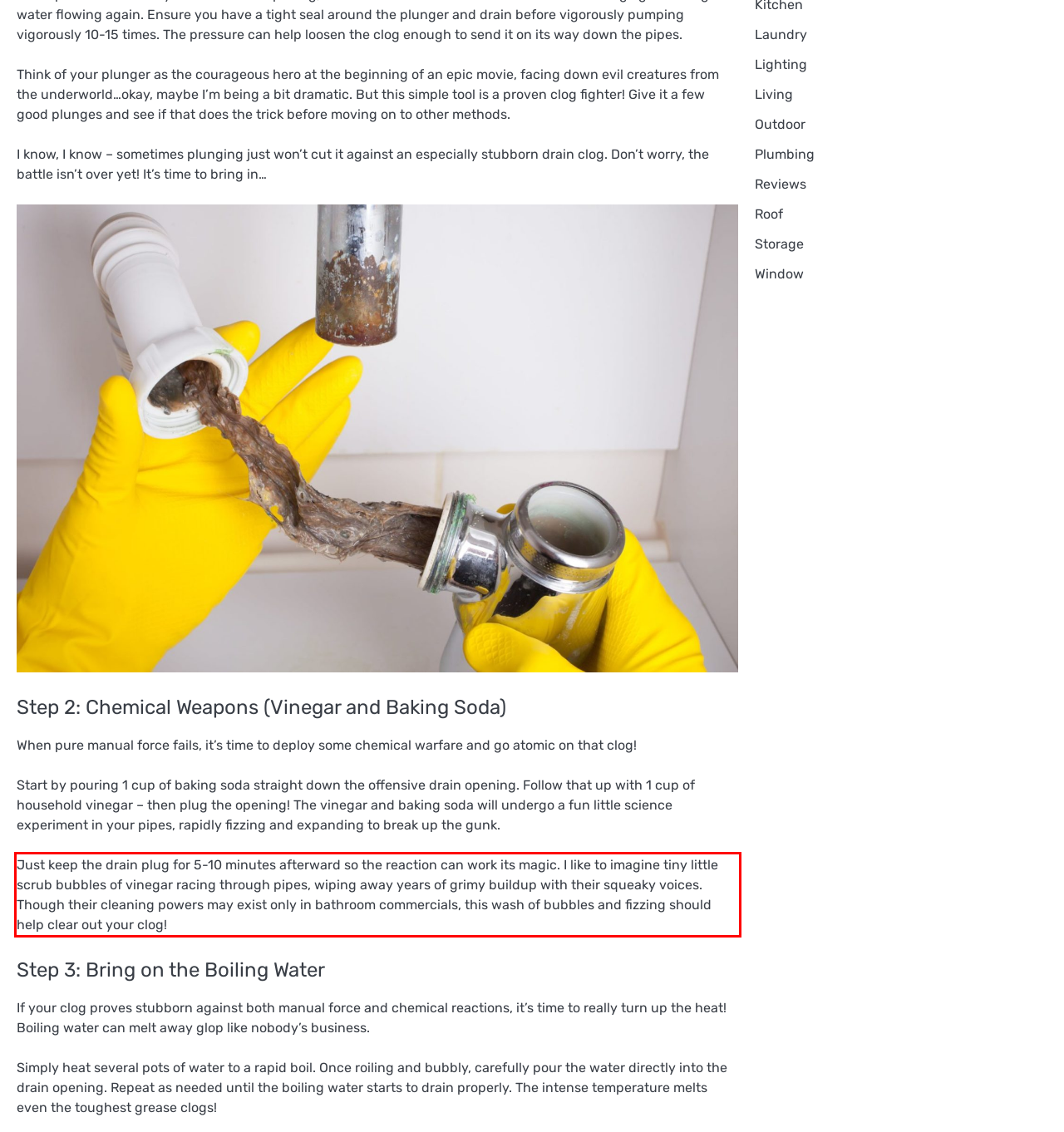Please perform OCR on the UI element surrounded by the red bounding box in the given webpage screenshot and extract its text content.

Just keep the drain plug for 5-10 minutes afterward so the reaction can work its magic. I like to imagine tiny little scrub bubbles of vinegar racing through pipes, wiping away years of grimy buildup with their squeaky voices. Though their cleaning powers may exist only in bathroom commercials, this wash of bubbles and fizzing should help clear out your clog!